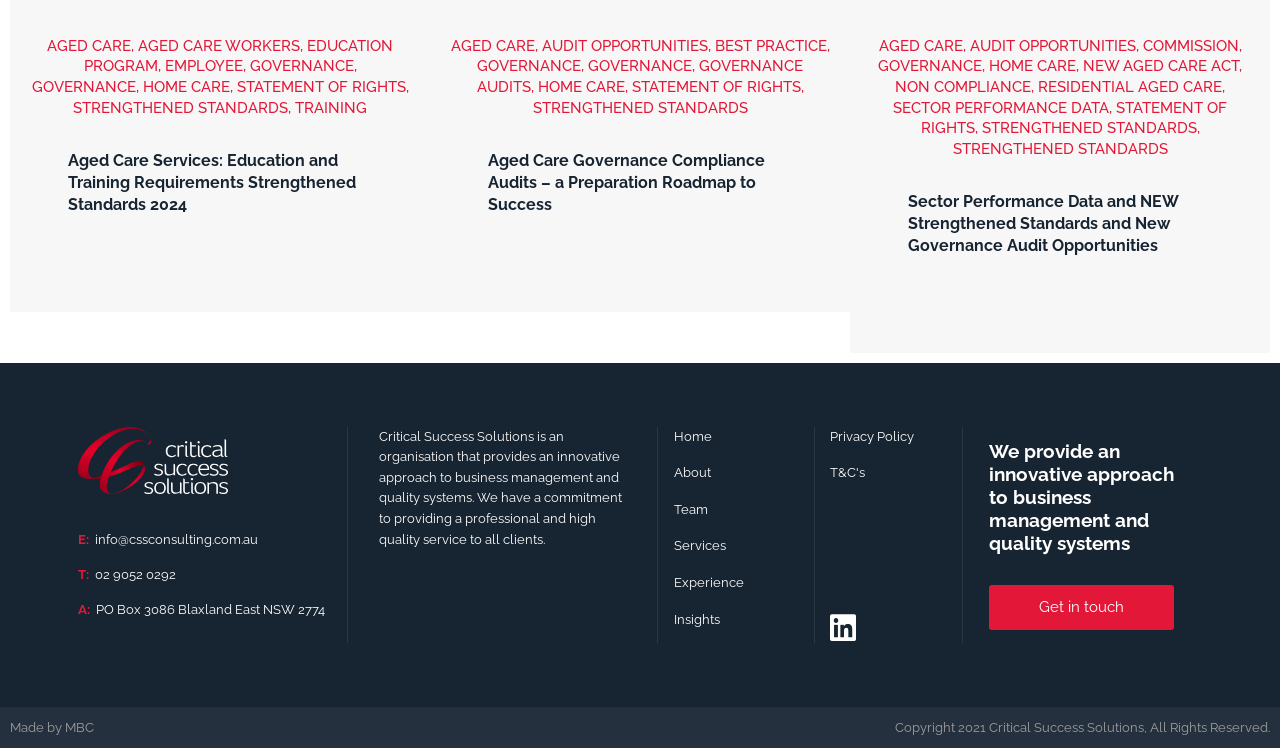Please specify the bounding box coordinates of the region to click in order to perform the following instruction: "Click on 'Click here'".

[0.008, 0.014, 0.336, 0.437]